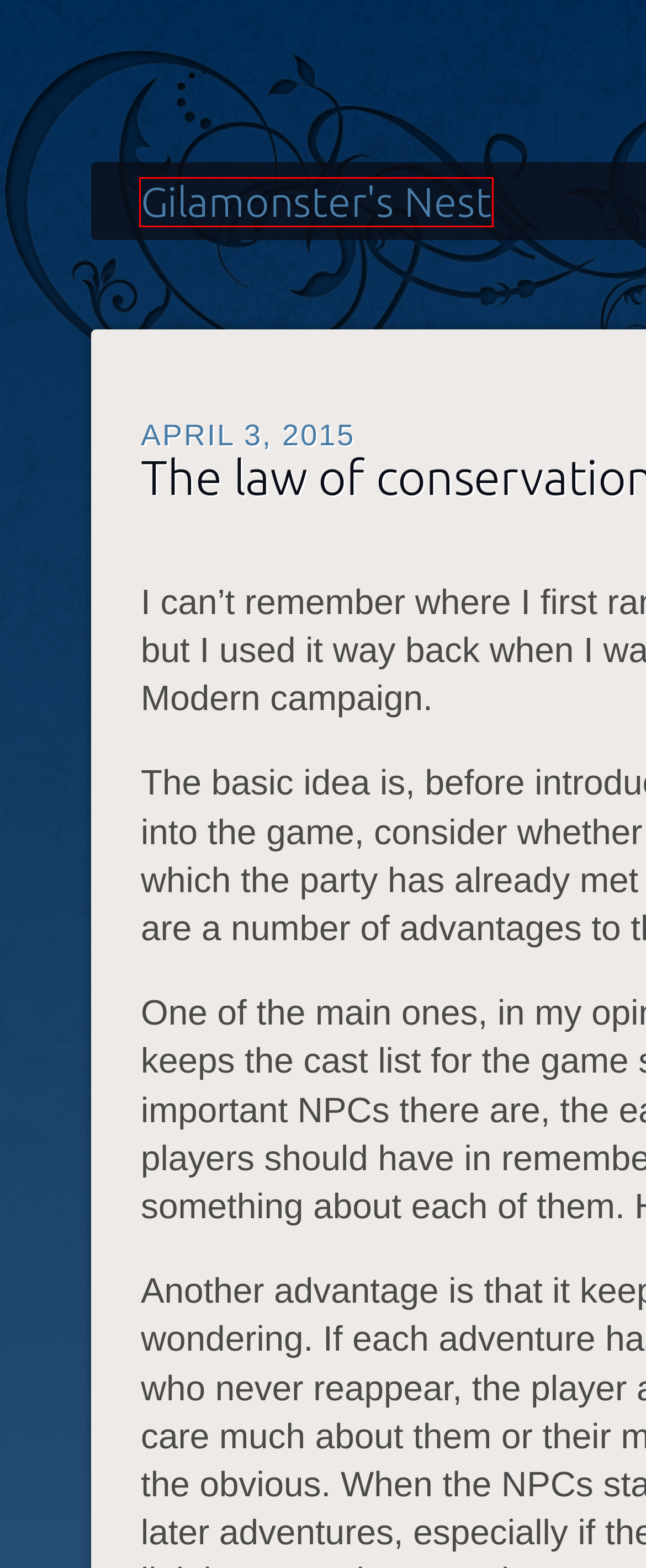Inspect the provided webpage screenshot, concentrating on the element within the red bounding box. Select the description that best represents the new webpage after you click the highlighted element. Here are the candidates:
A. Gilamonster's Nest
B. January | 2019 | Gilamonster's Nest
C. March | 2020 | Gilamonster's Nest
D. Uncategorized | Gilamonster's Nest
E. The art and science of having the villain get away | Gilamonster's Nest
F. June | 2019 | Gilamonster's Nest
G. April | 2015 | Gilamonster's Nest
H. Edge Of Apocalypse | Gilamonster's Nest

A